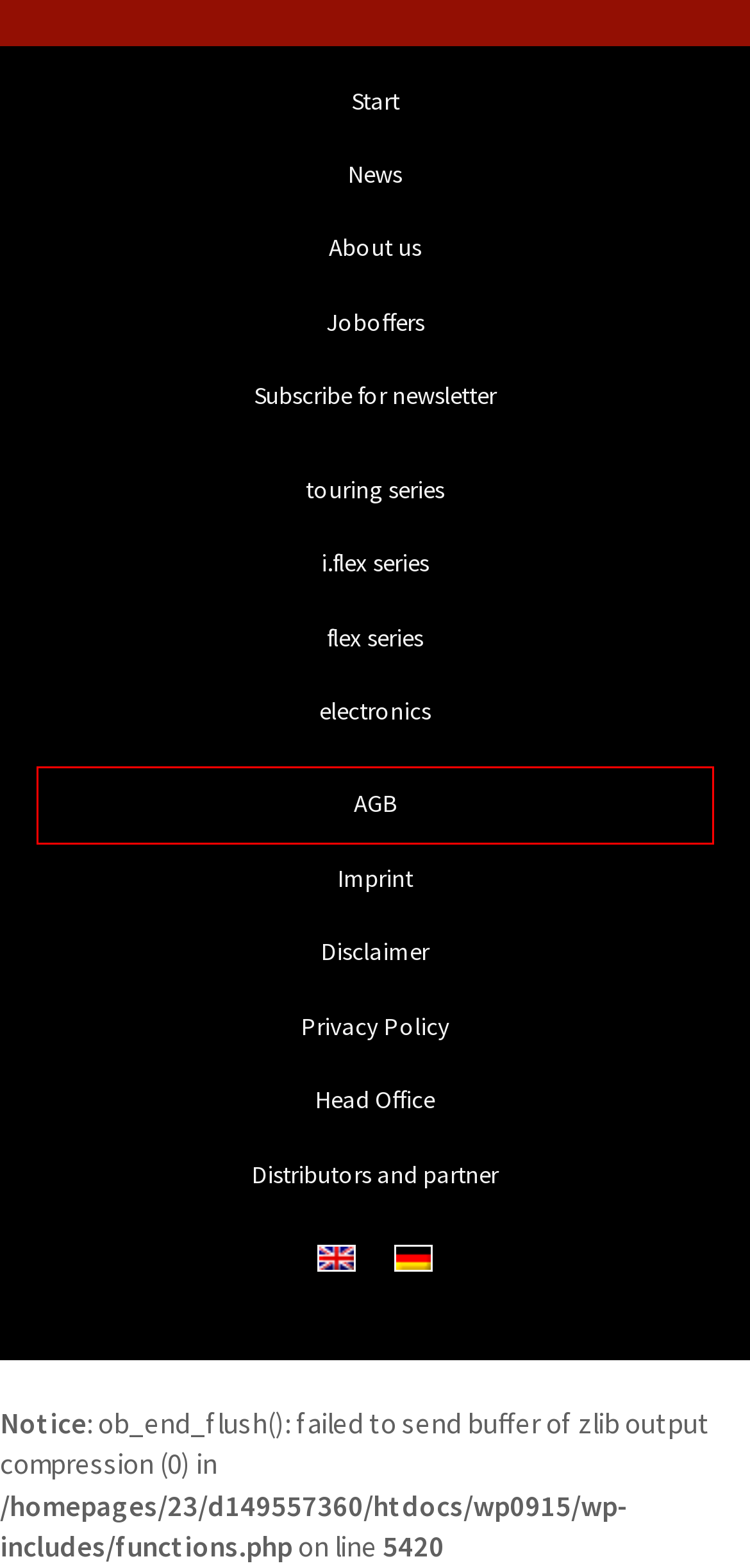You are presented with a screenshot of a webpage with a red bounding box. Select the webpage description that most closely matches the new webpage after clicking the element inside the red bounding box. The options are:
A. News Archive 1 of 6 - References, case studys und postings from AD-Systems
B. Privacy Policy - Information and tips for visiting the website from AD-Systems
C. Disclaimer - Legal Notice and Terms to use the website from AD-Systems
D. About us - The philosophy of an company that loves audio - AD-Systems
E. Multilingual overview about terms and conditions of sale AD-Systems
F. Job offers - Current offers can found here at AD-Systems
G. Distributors and partner - Worldwide distribution network powered by AD-Systems
H. Imprint - Headquarter information, Finance- and VAT-number of AD-Systems

E